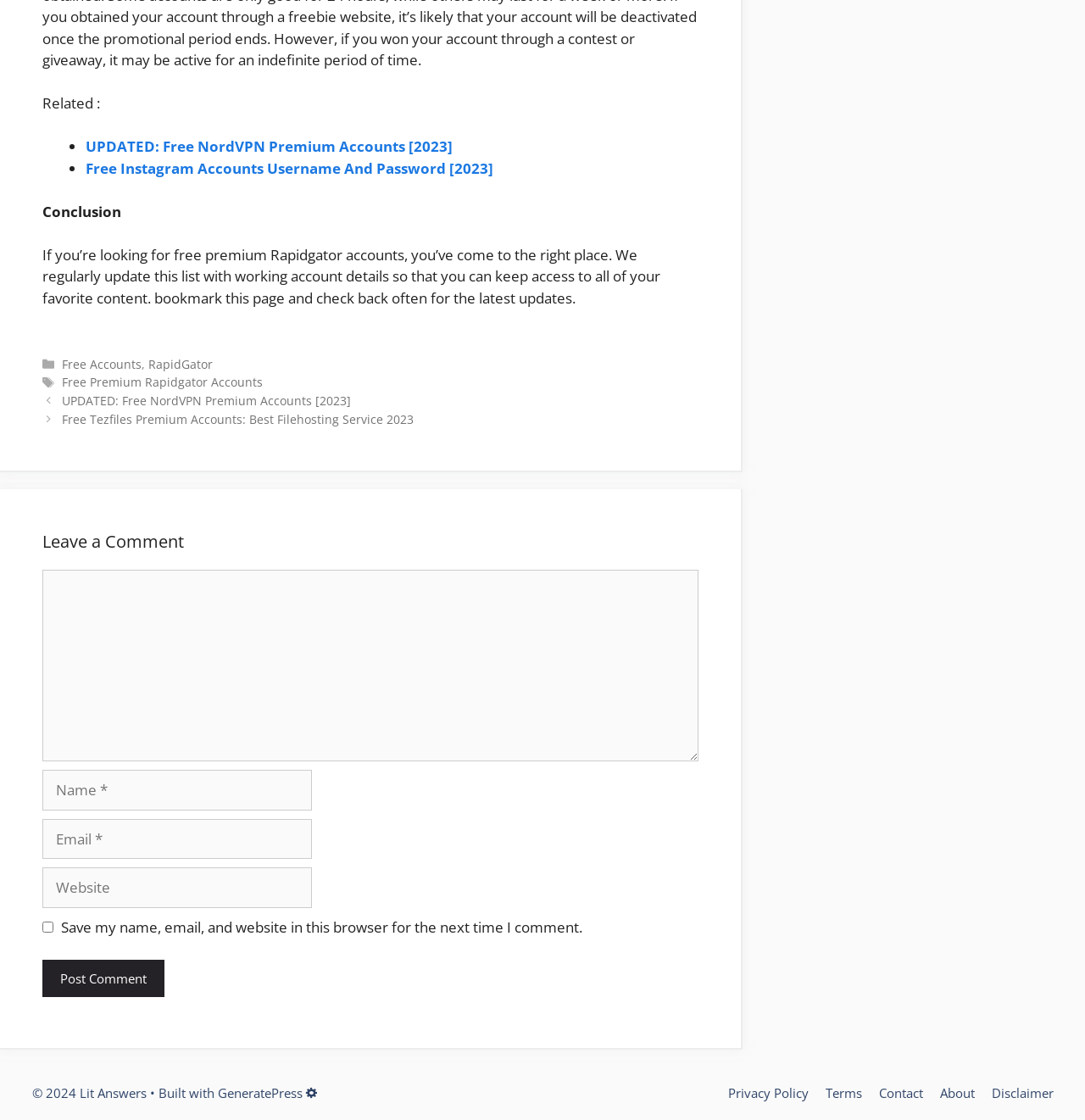Provide the bounding box coordinates in the format (top-left x, top-left y, bottom-right x, bottom-right y). All values are floating point numbers between 0 and 1. Determine the bounding box coordinate of the UI element described as: Free Premium Rapidgator Accounts

[0.057, 0.334, 0.242, 0.348]